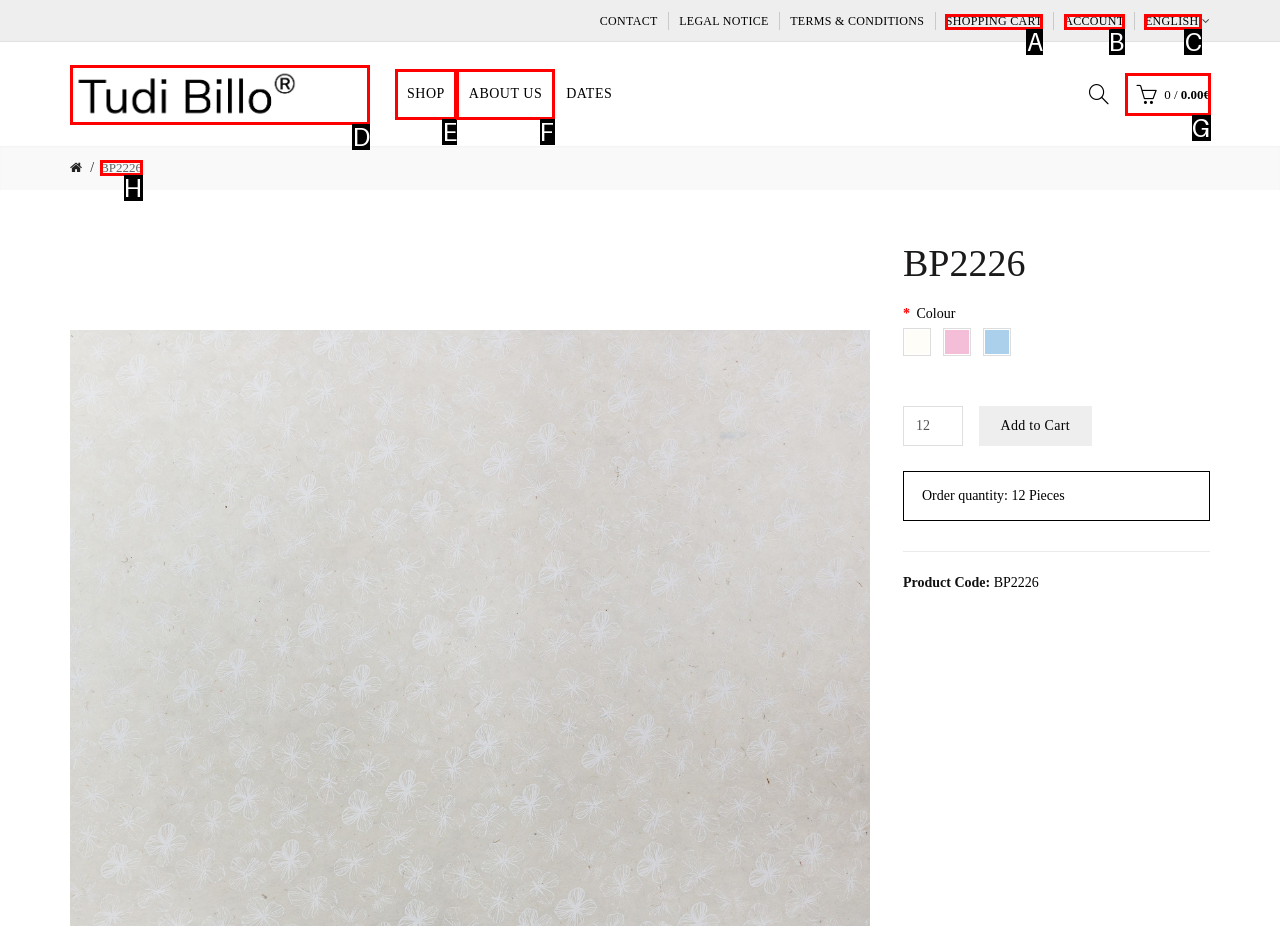Indicate the UI element to click to perform the task: View the Tudi Billo® image. Reply with the letter corresponding to the chosen element.

D